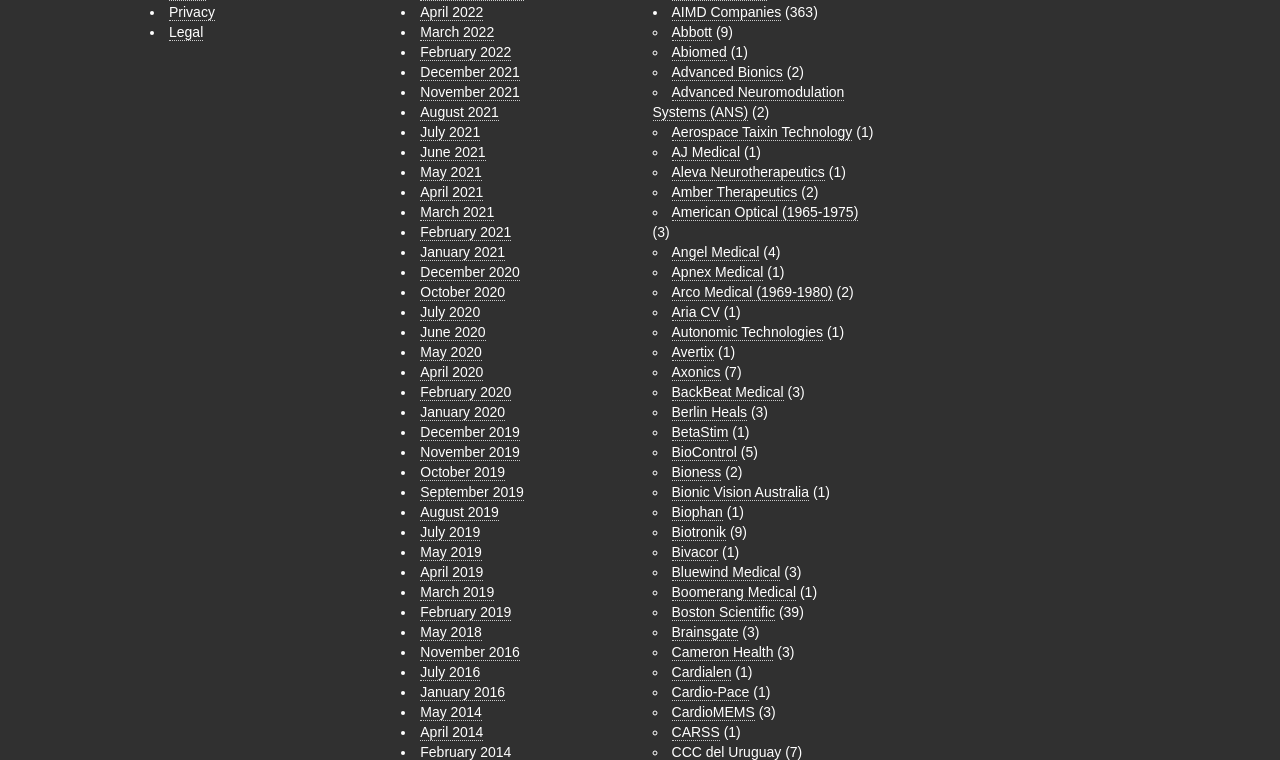Please identify the bounding box coordinates of the clickable area that will fulfill the following instruction: "View Privacy". The coordinates should be in the format of four float numbers between 0 and 1, i.e., [left, top, right, bottom].

[0.132, 0.006, 0.168, 0.028]